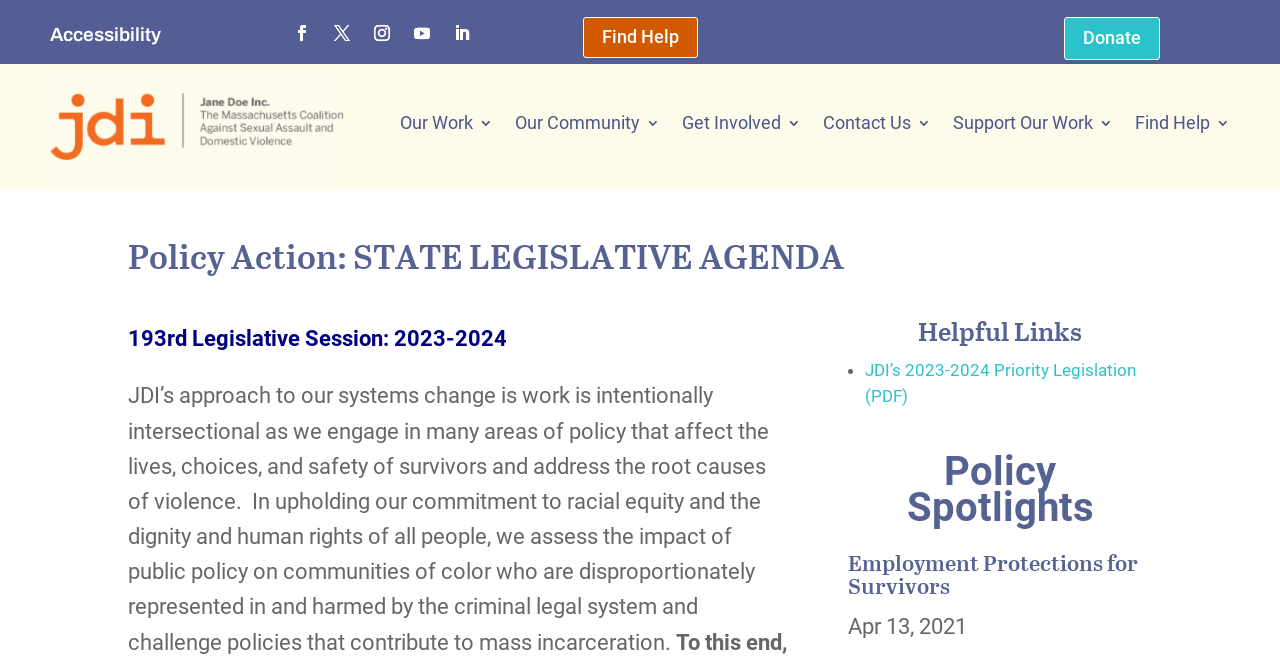What is the year range of the legislative session? From the image, respond with a single word or brief phrase.

2023-2024